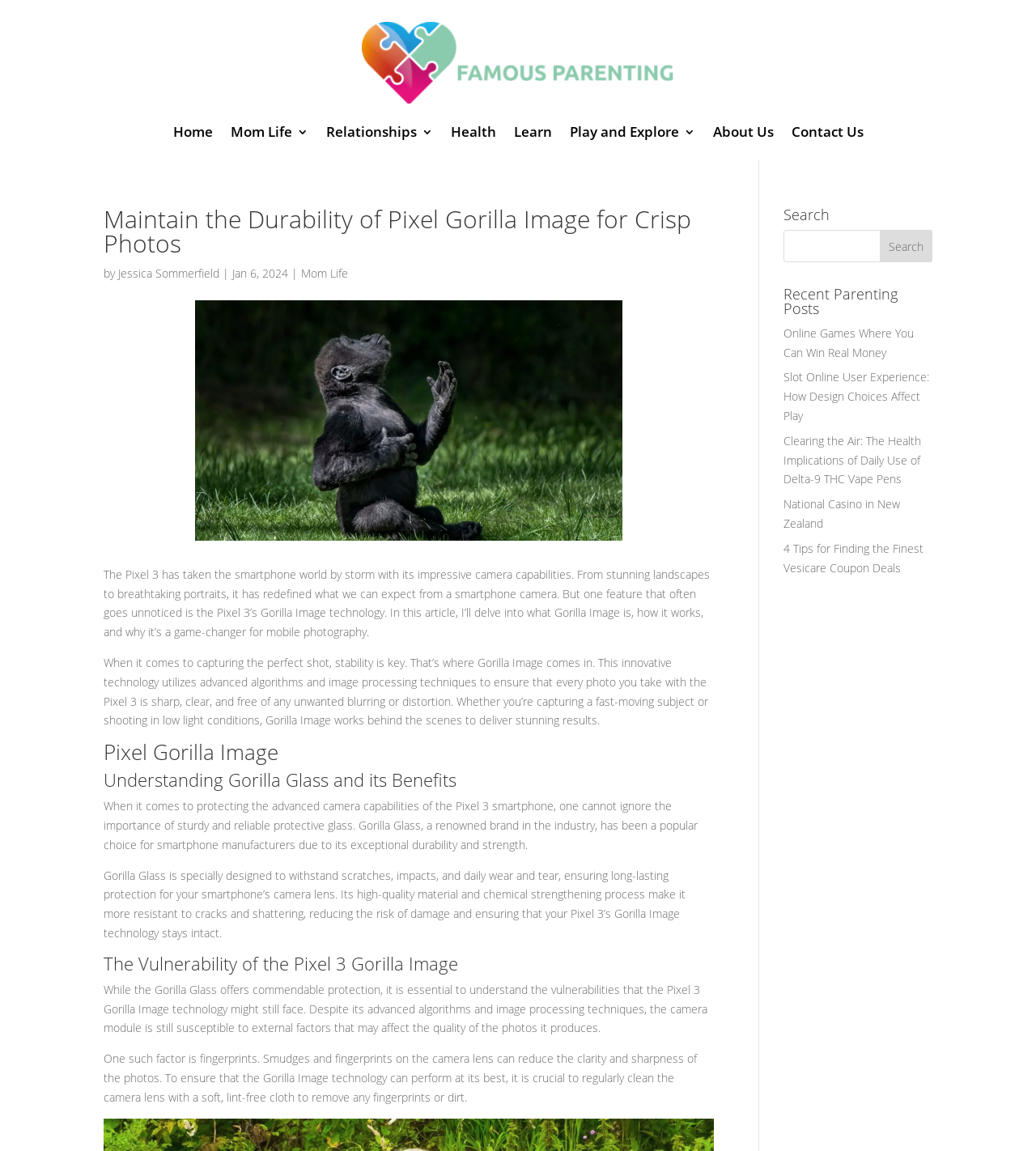Generate a comprehensive caption for the webpage you are viewing.

This webpage is about maintaining the durability of the Pixel 3's Gorilla Image technology for crisp photos. At the top, there is a large image taking up about a third of the screen, with a heading "Maintain the Durability of Pixel Gorilla Image for Crisp Photos" above it. Below the image, there is a row of links to different sections of the website, including "Home", "Mom Life 3", "Relationships 3", and others.

To the right of the image, there is a heading "Maintain the Durability of Pixel Gorilla Image for Crisp Photos" followed by the author's name "Jessica Sommerfield" and the date "Jan 6, 2024". Below this, there is a link to "Mom Life" and a large block of text that introduces the topic of the Pixel 3's Gorilla Image technology and its importance in mobile photography.

Below the introductory text, there is an image of the Pixel 3 Gorilla Image, followed by several sections of text that explain how Gorilla Image works, its benefits, and its vulnerabilities. The sections are headed "Pixel Gorilla Image", "Understanding Gorilla Glass and its Benefits", and "The Vulnerability of the Pixel 3 Gorilla Image". The text explains that Gorilla Image is a technology that uses advanced algorithms and image processing techniques to ensure sharp and clear photos, and that it is protected by Gorilla Glass, a durable and reliable material that withstands scratches and impacts.

To the right of the main content, there is a search bar with a heading "Search" and a textbox to enter search queries. Below the search bar, there is a heading "Recent Parenting Posts" followed by a list of links to recent articles on parenting-related topics.

Overall, the webpage is focused on explaining the technology behind the Pixel 3's camera and its importance in mobile photography, with a clean and organized layout that makes it easy to read and navigate.